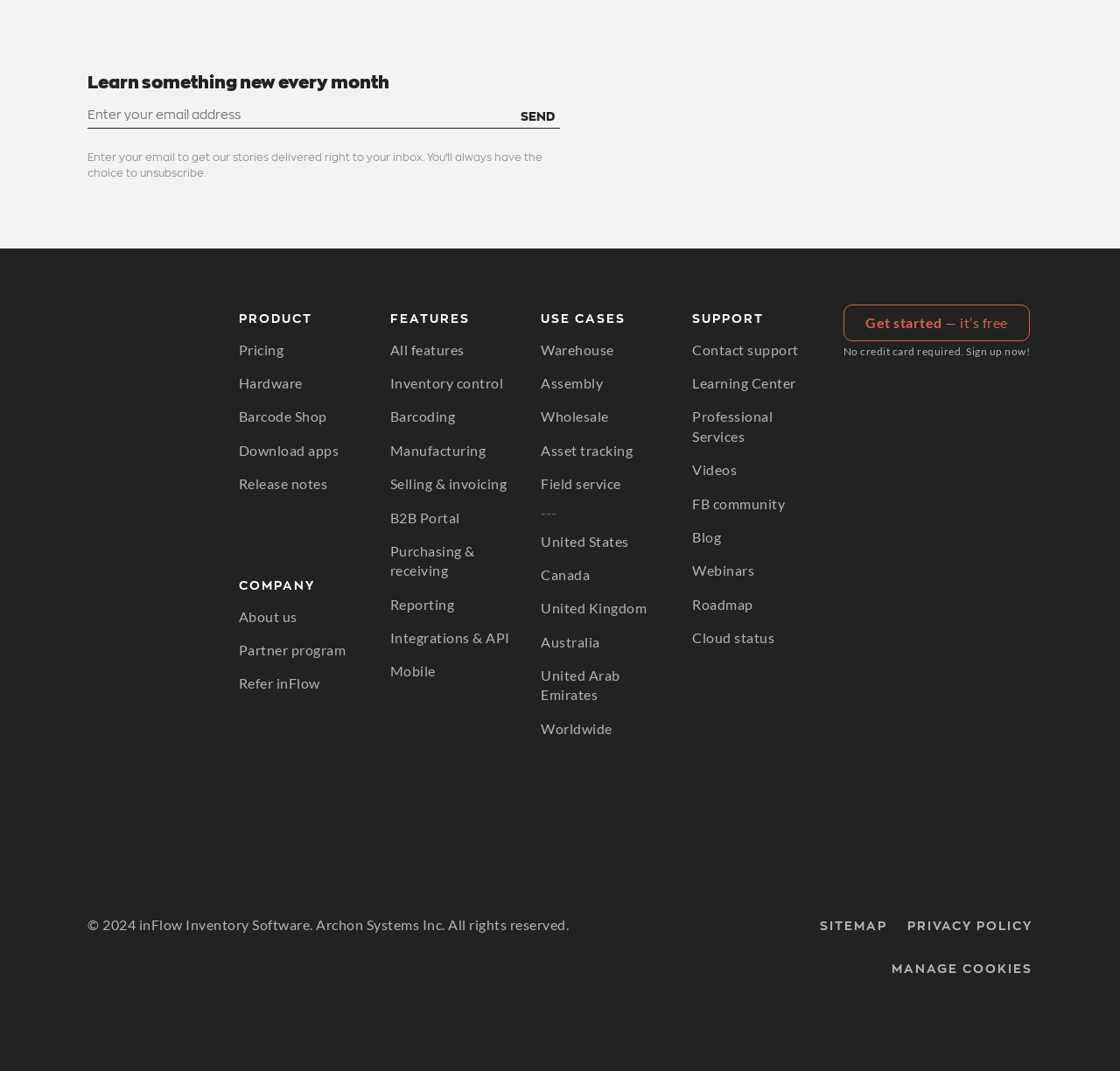What is the last link in the SUPPORT category?
Refer to the image and give a detailed answer to the question.

The last link in the SUPPORT category is 'Cloud status', which is located at the bottom of the SUPPORT section in the footer.